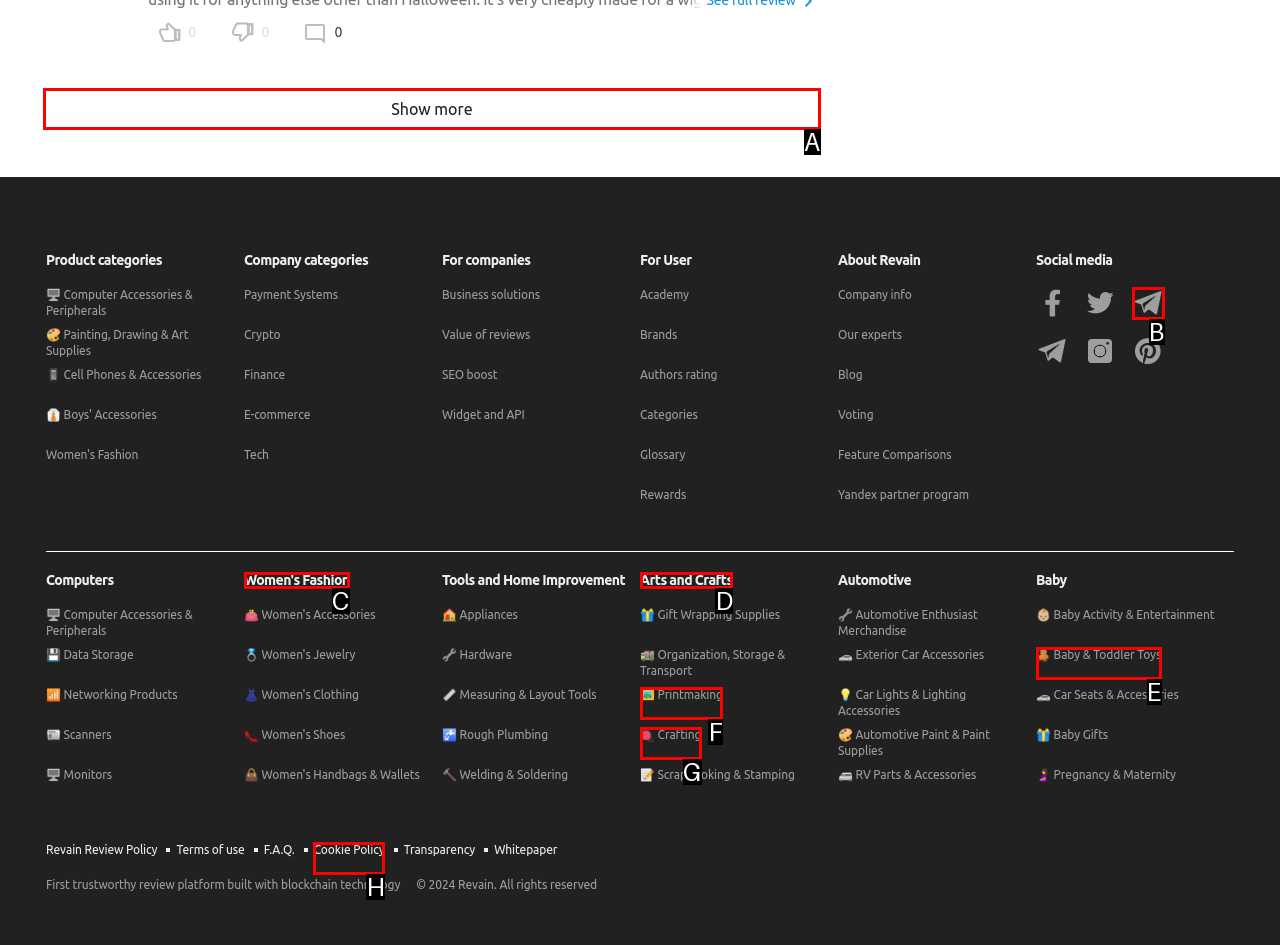Please indicate which option's letter corresponds to the task: Click on 'Show more' button by examining the highlighted elements in the screenshot.

A